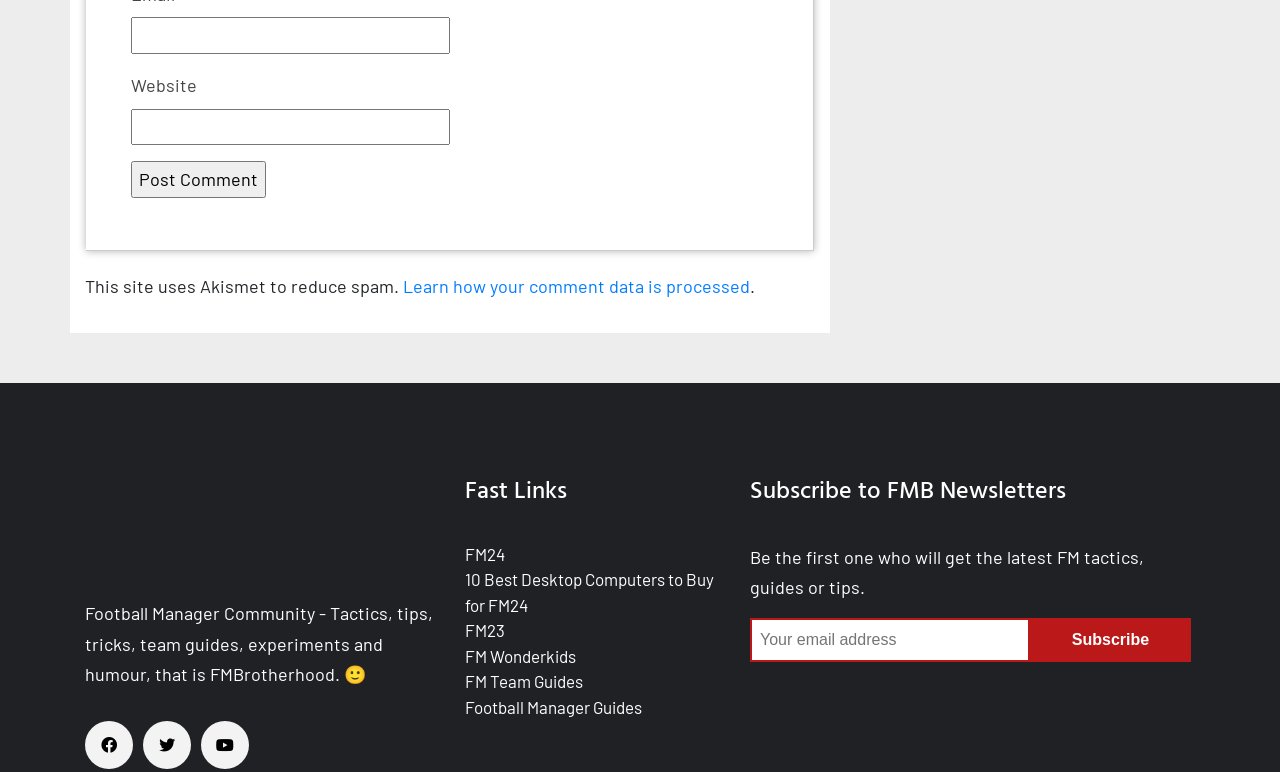Provide a brief response to the question using a single word or phrase: 
What is the function of the 'Post Comment' button?

To post a comment